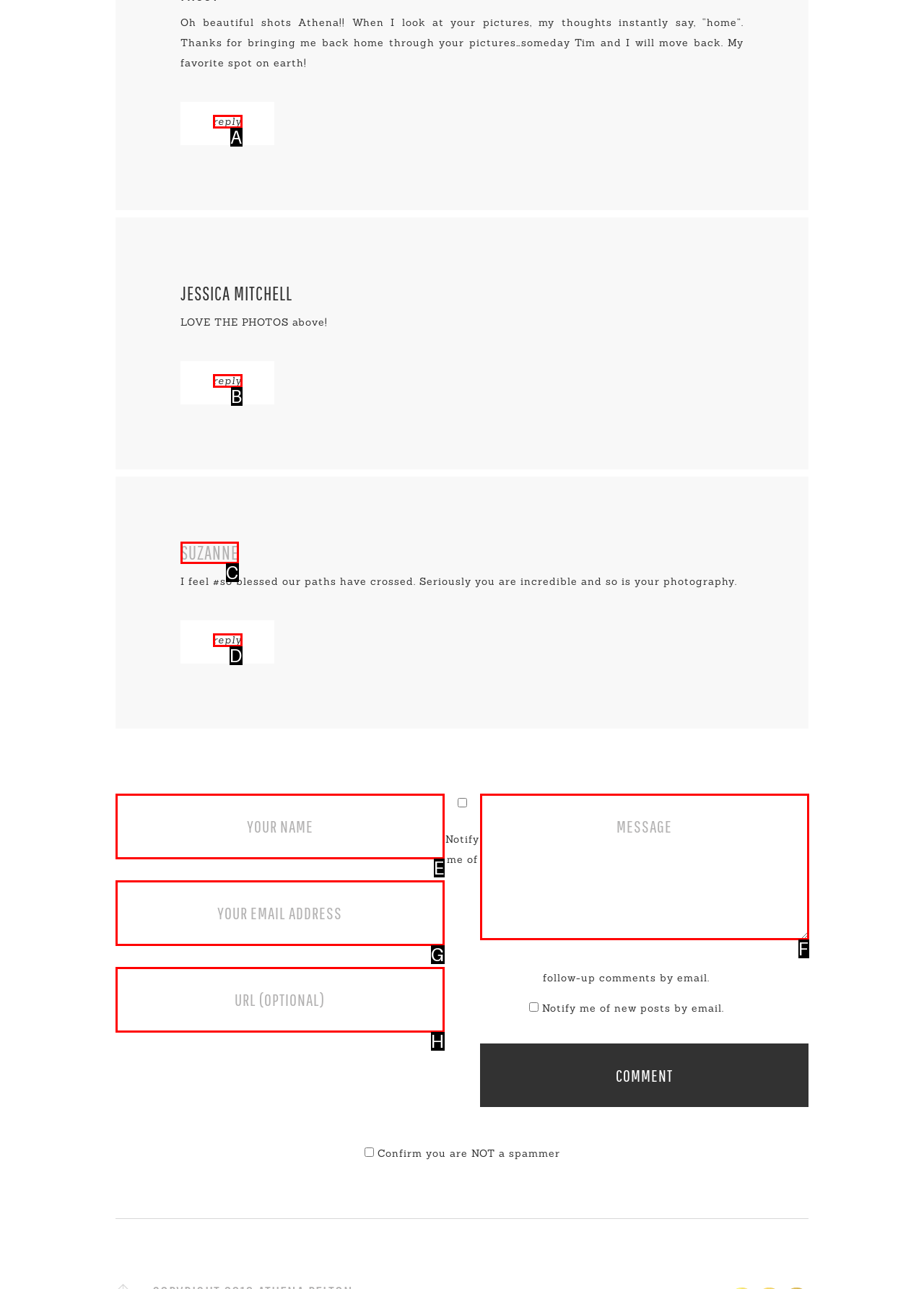Given the task: Write a comment, tell me which HTML element to click on.
Answer with the letter of the correct option from the given choices.

F